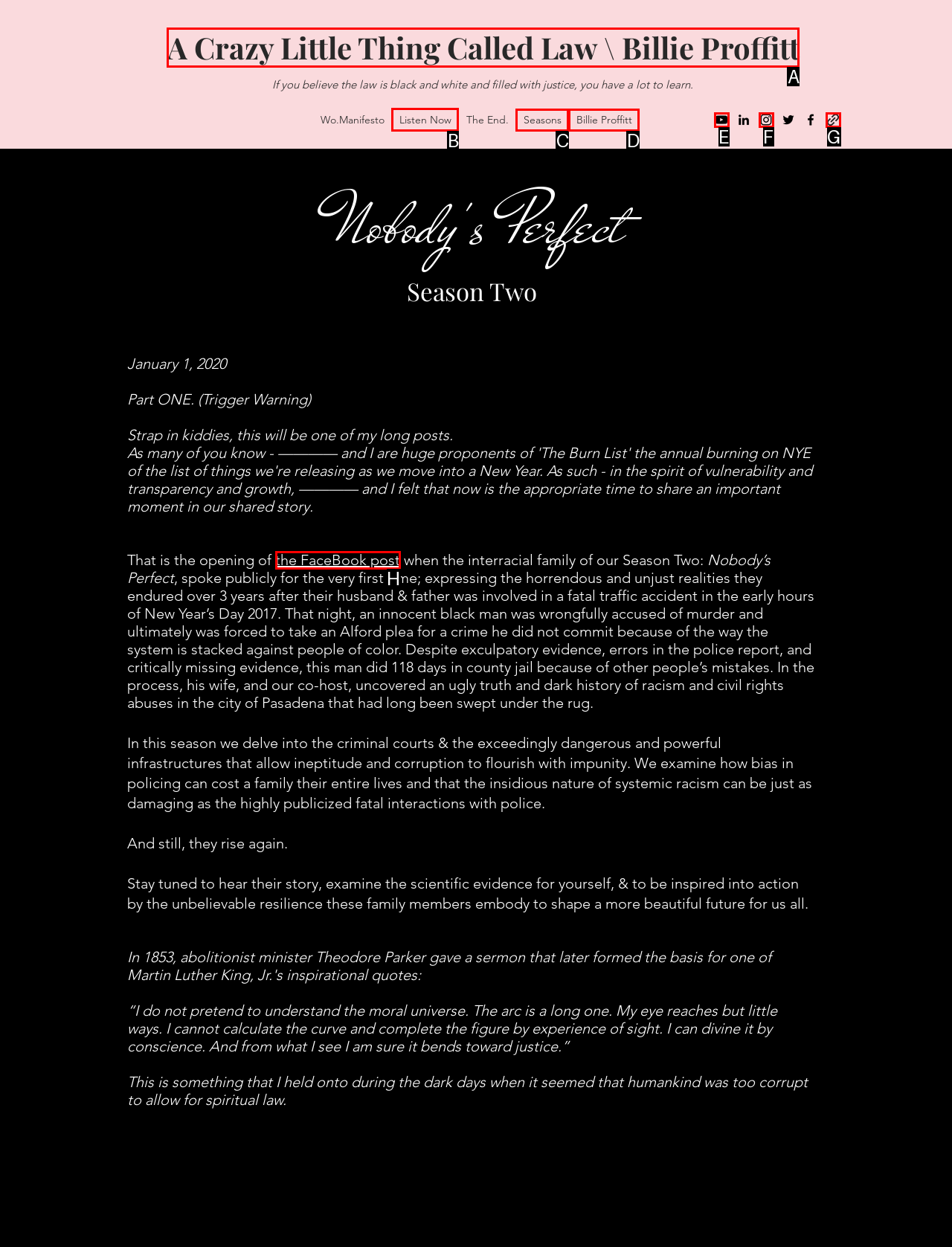Identify the correct lettered option to click in order to perform this task: Listen to the podcast now. Respond with the letter.

B